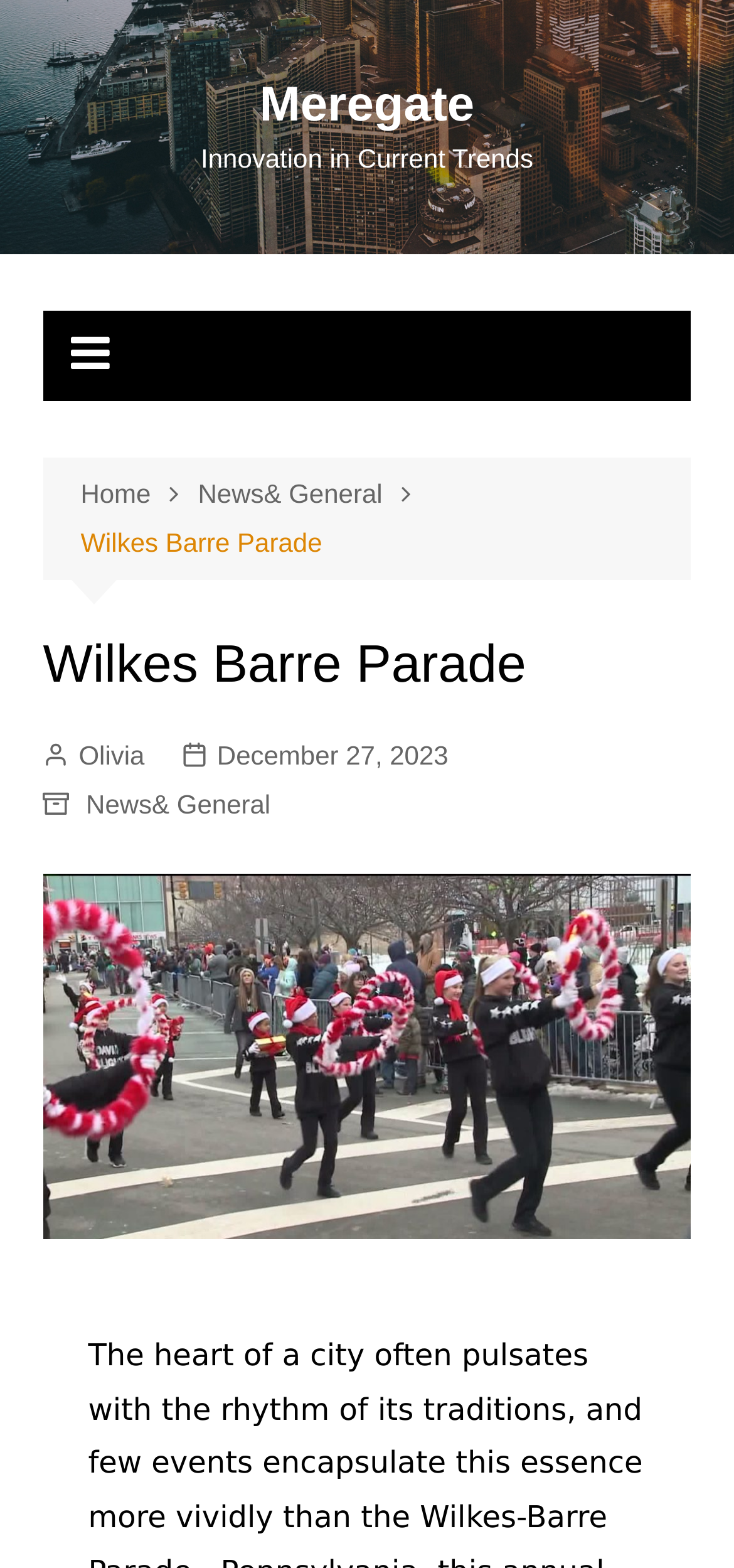Mark the bounding box of the element that matches the following description: "News& General".

[0.117, 0.499, 0.369, 0.526]